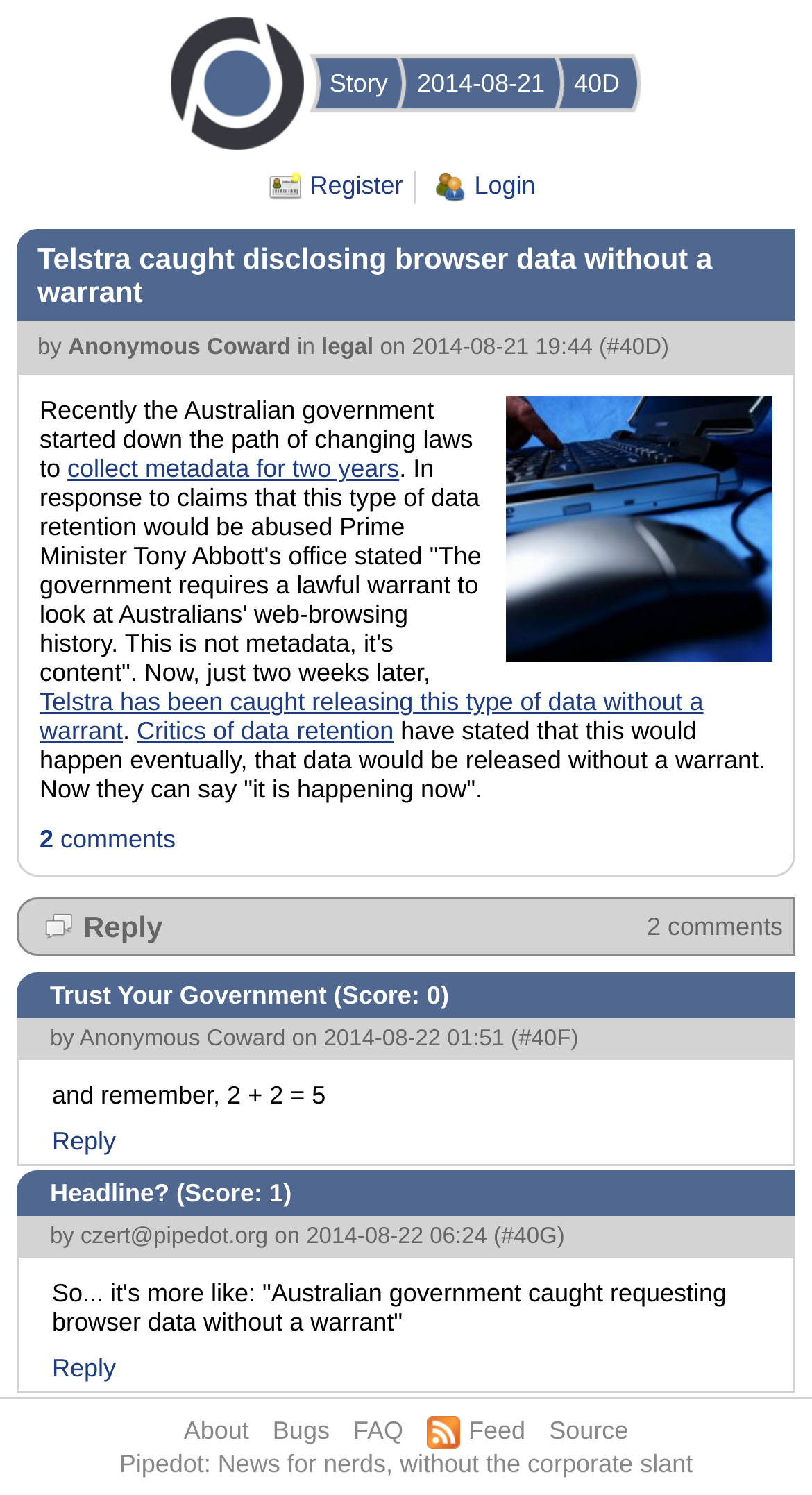What is the website's slogan?
Look at the image and provide a detailed response to the question.

I found the website's slogan by looking at the bottom of the webpage, where it says 'Pipedot: News for nerds, without the corporate slant'.